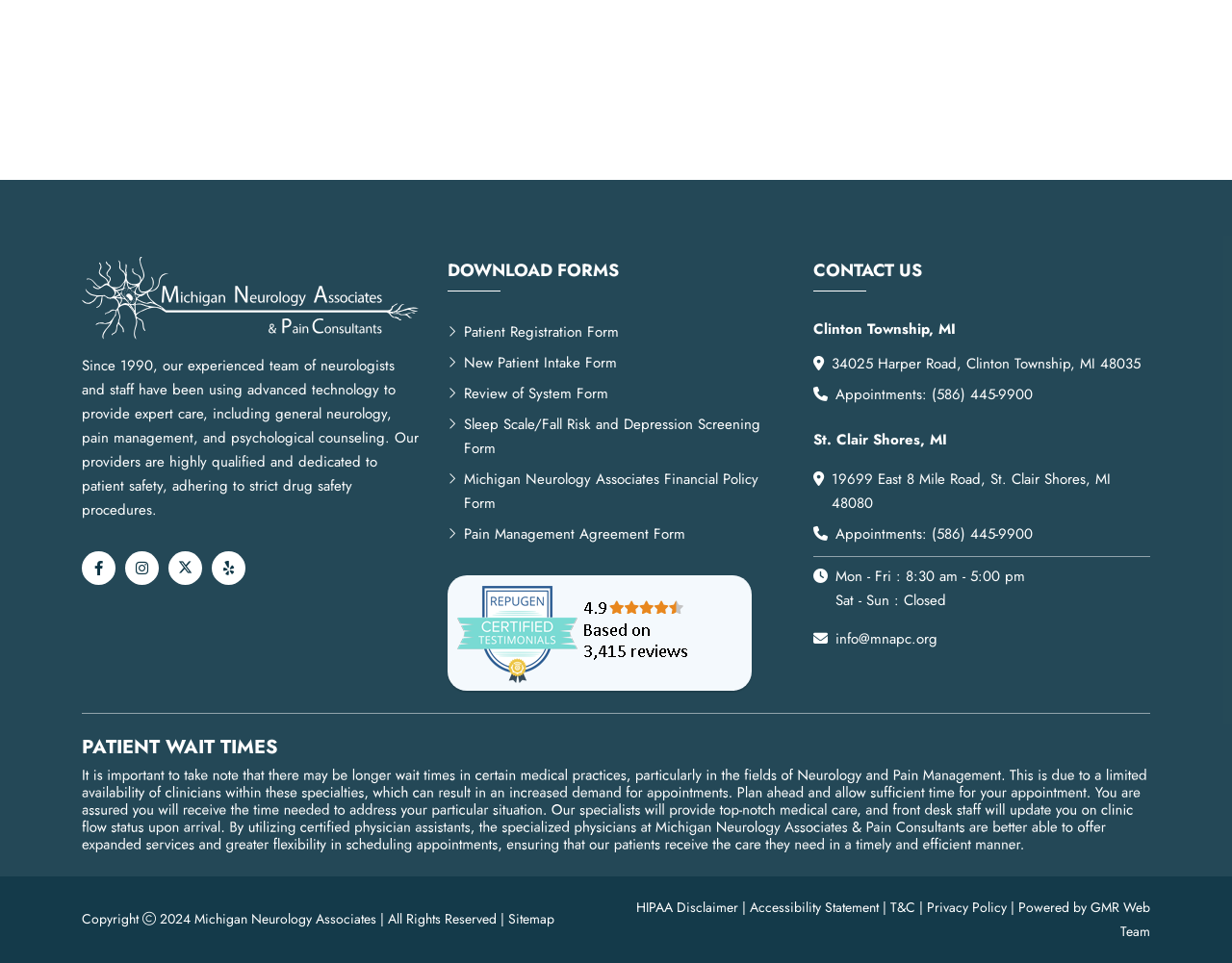Determine the bounding box coordinates of the UI element described by: "Patient Registration Form".

[0.363, 0.333, 0.502, 0.358]